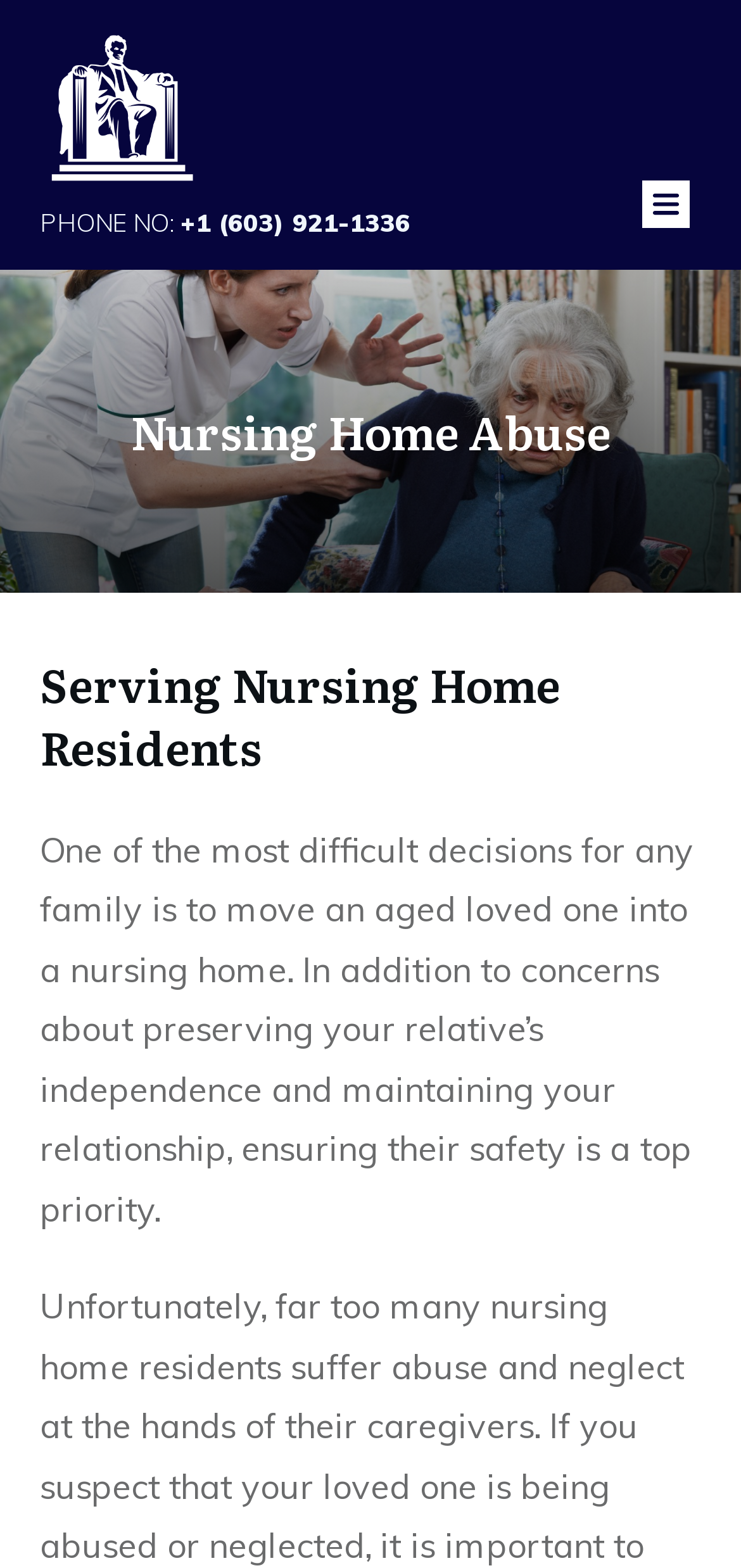Analyze the image and deliver a detailed answer to the question: What is the purpose of the law firm mentioned on the webpage?

I determined the purpose of the law firm by looking at the heading element that says 'Serving Nursing Home Residents', which suggests that the law firm is dedicated to serving the needs of nursing home residents.